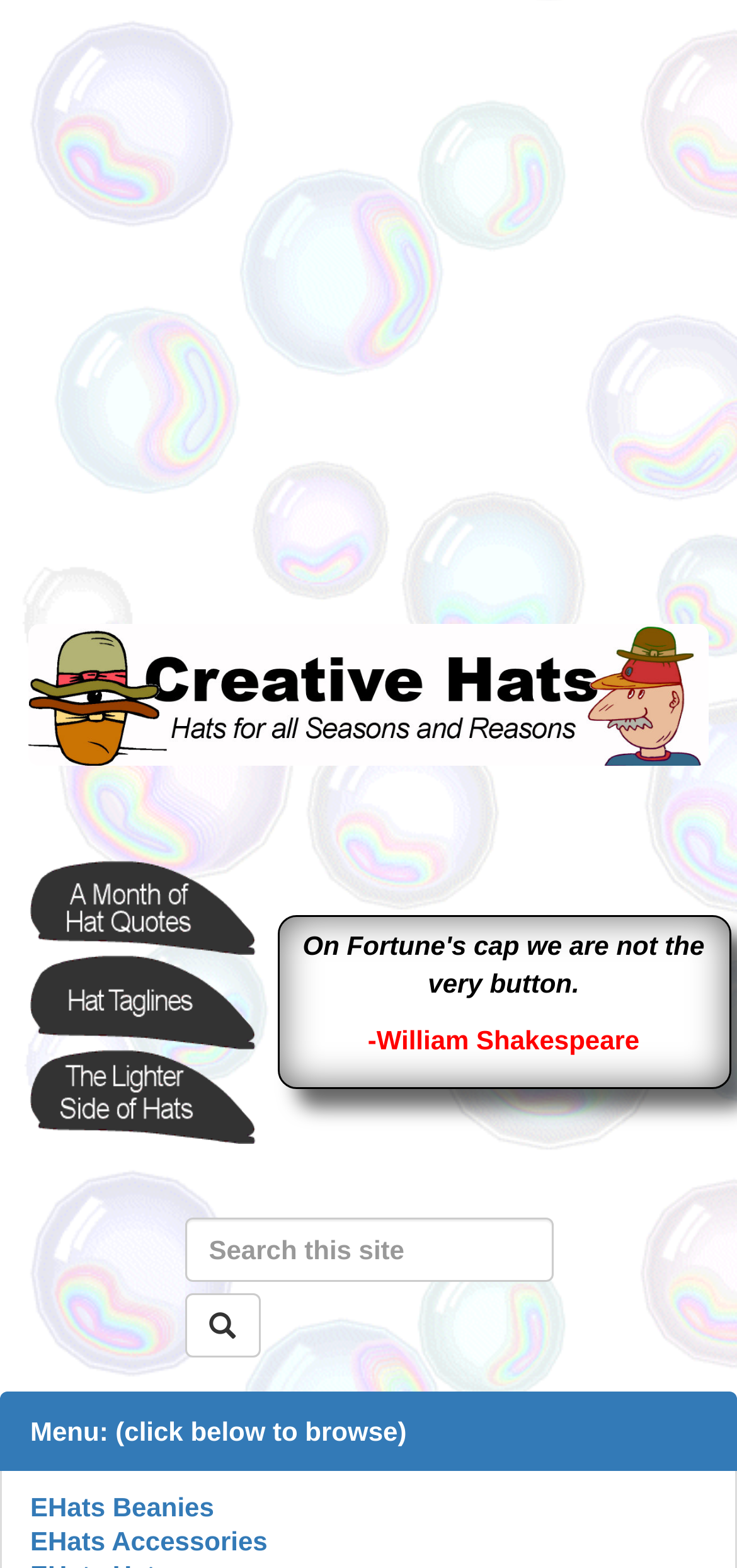Extract the bounding box coordinates of the UI element described: "Menu: (click below to browse)". Provide the coordinates in the format [left, top, right, bottom] with values ranging from 0 to 1.

[0.0, 0.887, 1.0, 0.938]